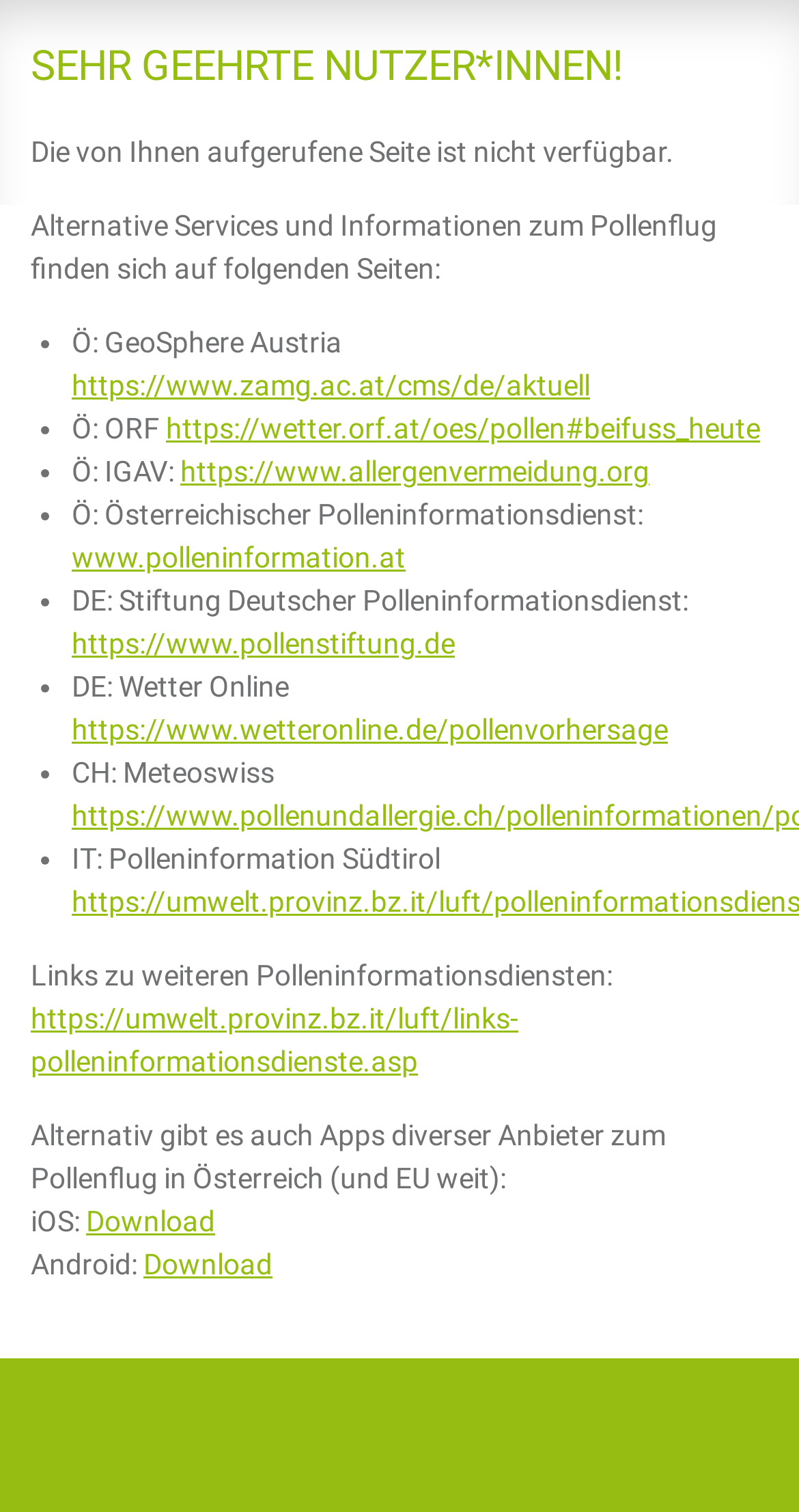Locate the bounding box coordinates of the element you need to click to accomplish the task described by this instruction: "Click CONTACTUS".

None